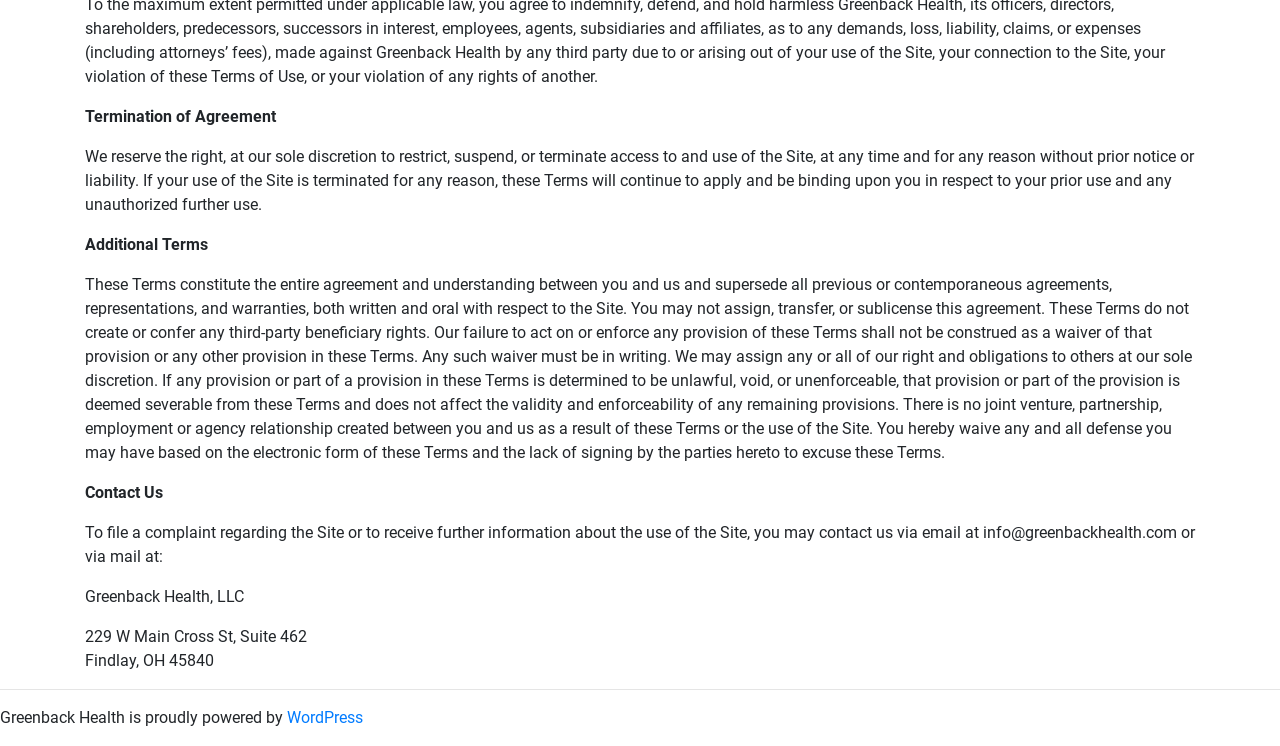Who can assign or transfer this agreement?
Look at the screenshot and provide an in-depth answer.

According to the text, 'We may assign any or all of our right and obligations to others at our sole discretion.' This implies that the website owners or operators have the authority to assign or transfer this agreement to others.